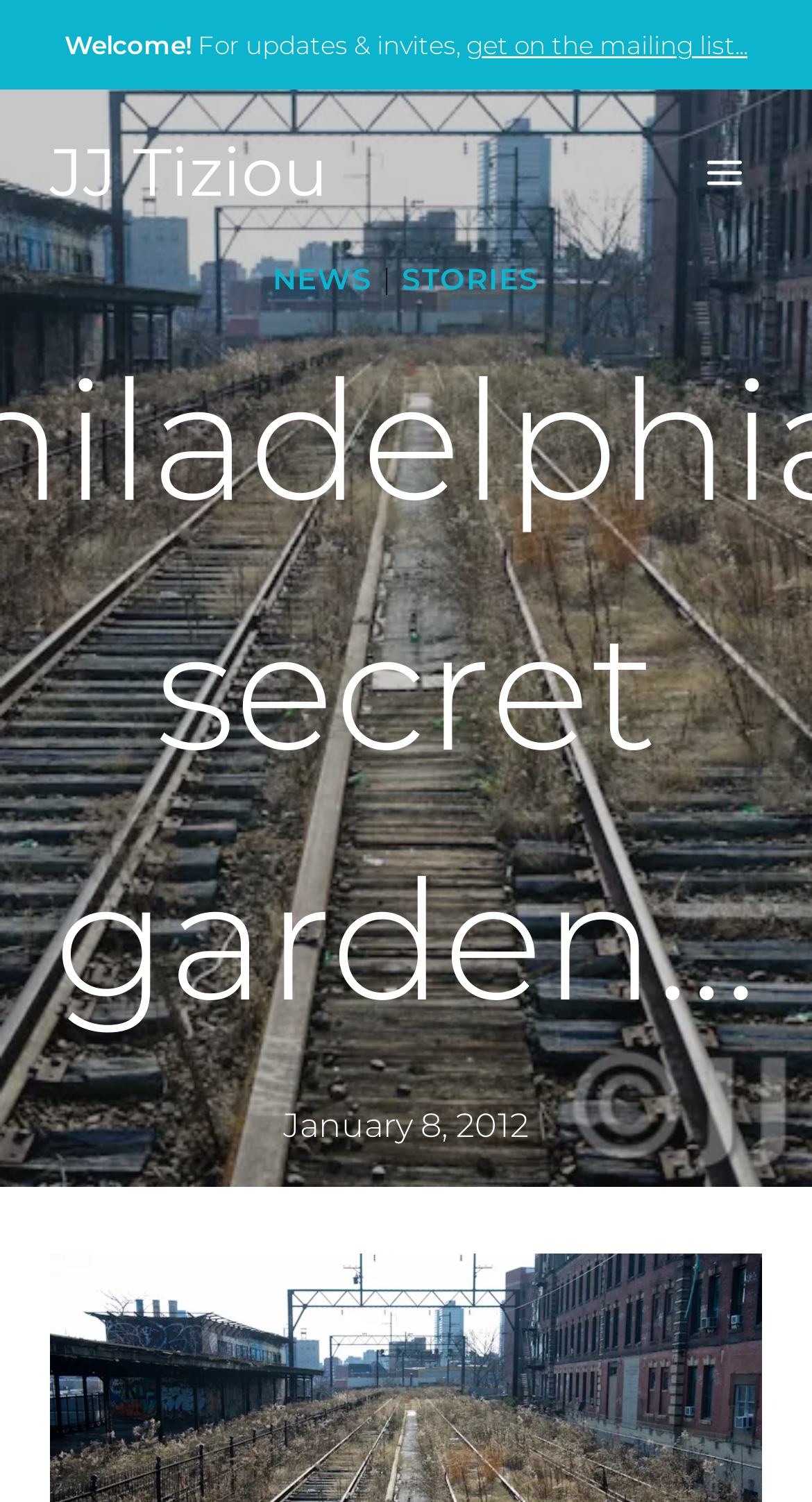Using the webpage screenshot and the element description get on the mailing list..., determine the bounding box coordinates. Specify the coordinates in the format (top-left x, top-left y, bottom-right x, bottom-right y) with values ranging from 0 to 1.

[0.574, 0.019, 0.921, 0.04]